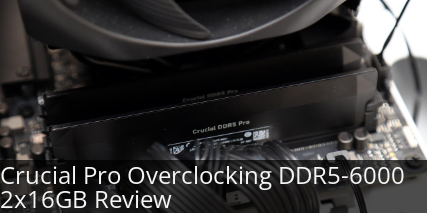Summarize the image with a detailed description that highlights all prominent details.

The image displays a close-up view of a Crucial Pro Overclocking DDR5-6000 memory module, showcasing two 16GB sticks installed in a modern motherboard. The memory sticks are installed vertically next to a cooling solution, emphasizing their sleek and high-performance design. The text overlay reads "Crucial Pro Overclocking DDR5-6000 2x16GB Review," indicating that this is part of an in-depth evaluation focused on the memory's capabilities, performance benchmarks, and its suitability for demanding tasks such as gaming or content creation. The overall presentation highlights the cutting-edge technology and aesthetics of the Crucial DDR5 modules within a PC build context.